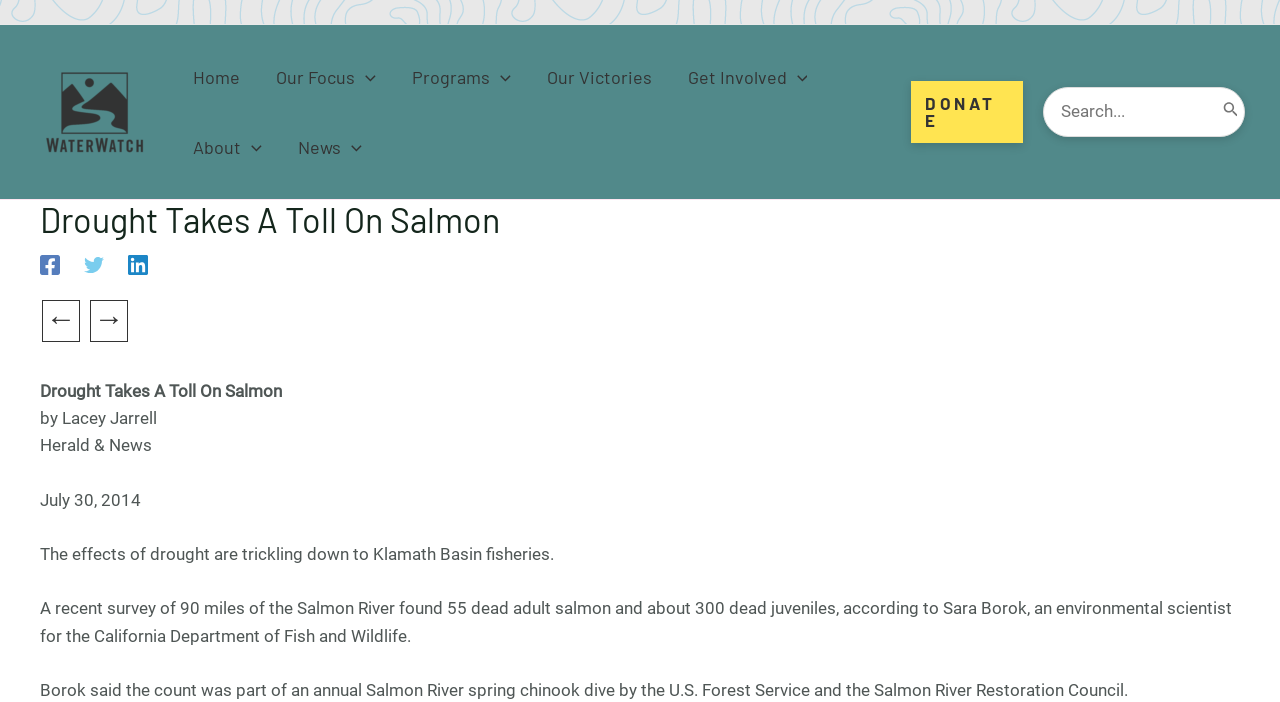Find the UI element described as: "parent_node: Programs aria-label="Menu Toggle"" and predict its bounding box coordinates. Ensure the coordinates are four float numbers between 0 and 1, [left, top, right, bottom].

[0.383, 0.094, 0.399, 0.125]